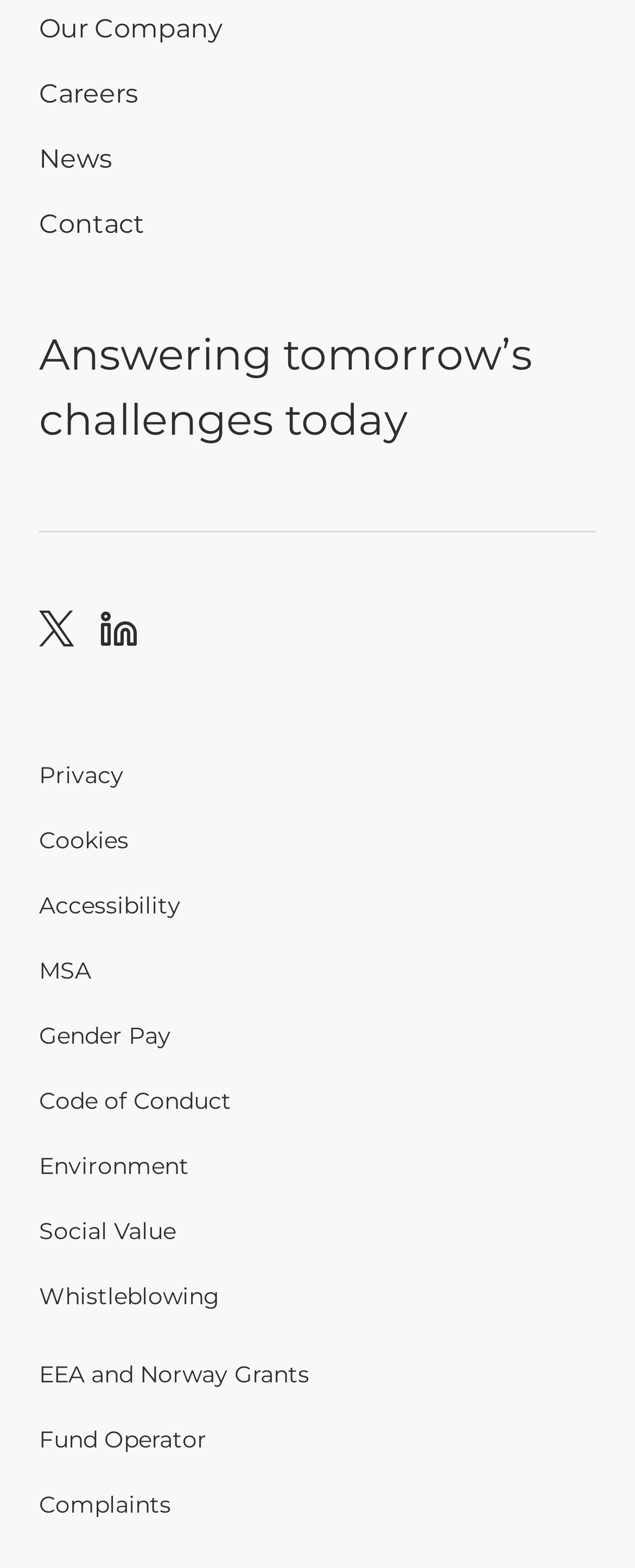Please locate the bounding box coordinates for the element that should be clicked to achieve the following instruction: "listen to the Sanderlings radio program". Ensure the coordinates are given as four float numbers between 0 and 1, i.e., [left, top, right, bottom].

None